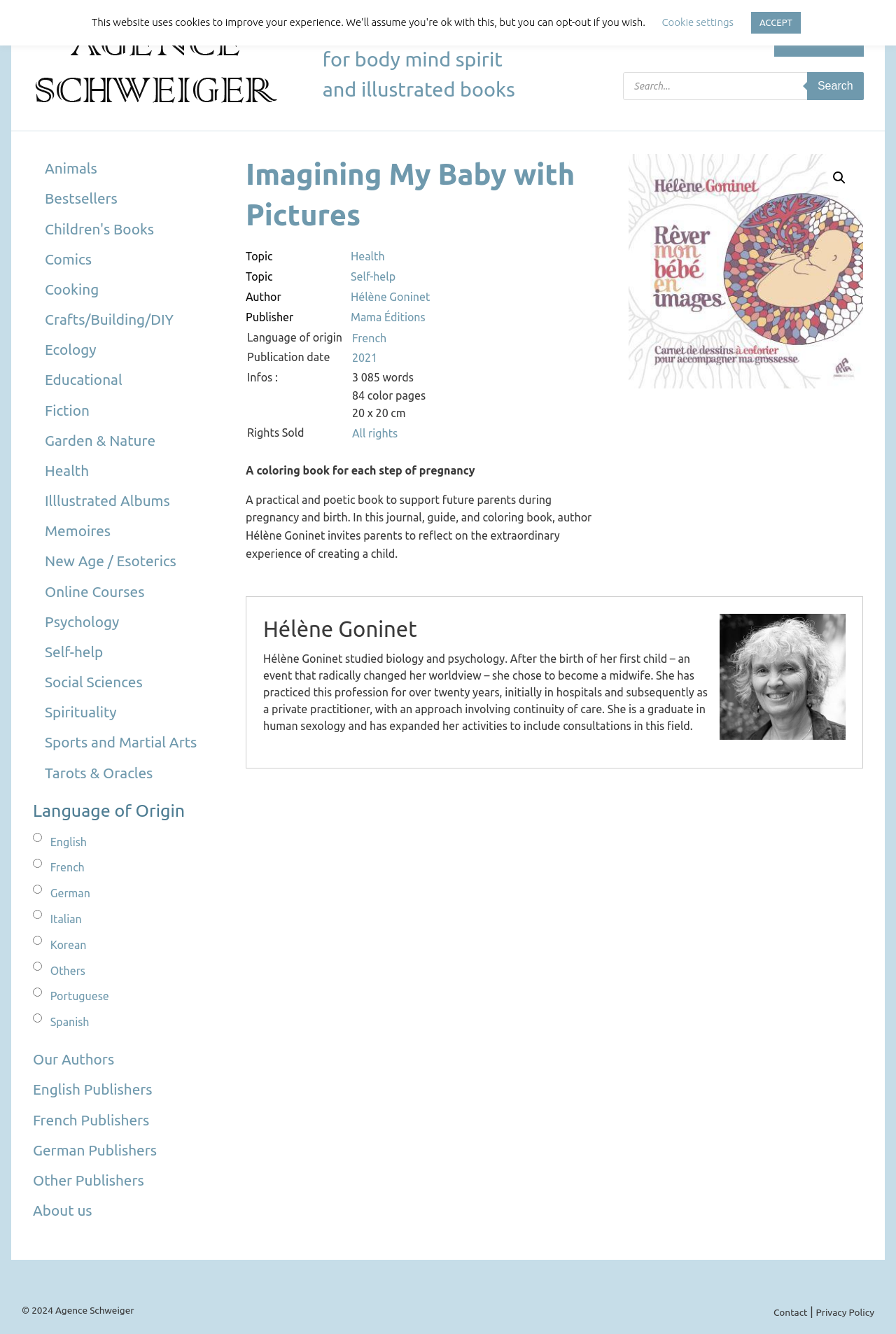Generate a thorough description of the webpage.

The webpage is about a literary agency, Agence Schweiger, and it appears to be a book description page. At the top, there is a logo with an image and a link. Below the logo, there are three lines of text: "literary agency", "for body mind spirit", and "and illustrated books". 

On the top right, there are three links: "Login | Register", and two others with no text. Next to these links, there is a search bar with a button labeled "Search". 

Below the search bar, there is a section with a heading "Language of Origin" and a list of radio buttons for different languages. 

To the left of the language section, there is a list of categories, including "Animals", "Bestsellers", "Comics", and many others. 

Below the categories, there are two articles. The first article has links to "Our Authors", "English Publishers", "French Publishers", and others. The second article has a heading "Imagining My Baby with Pictures" and describes a book with the same title. The book description includes the topic, author, publisher, and other details. There is also a table with information about the book, including the language of origin, publication date, and rights sold. 

On the right side of the page, there is an image, and below it, there is a link with a magnifying glass icon. At the bottom of the page, there is another image.